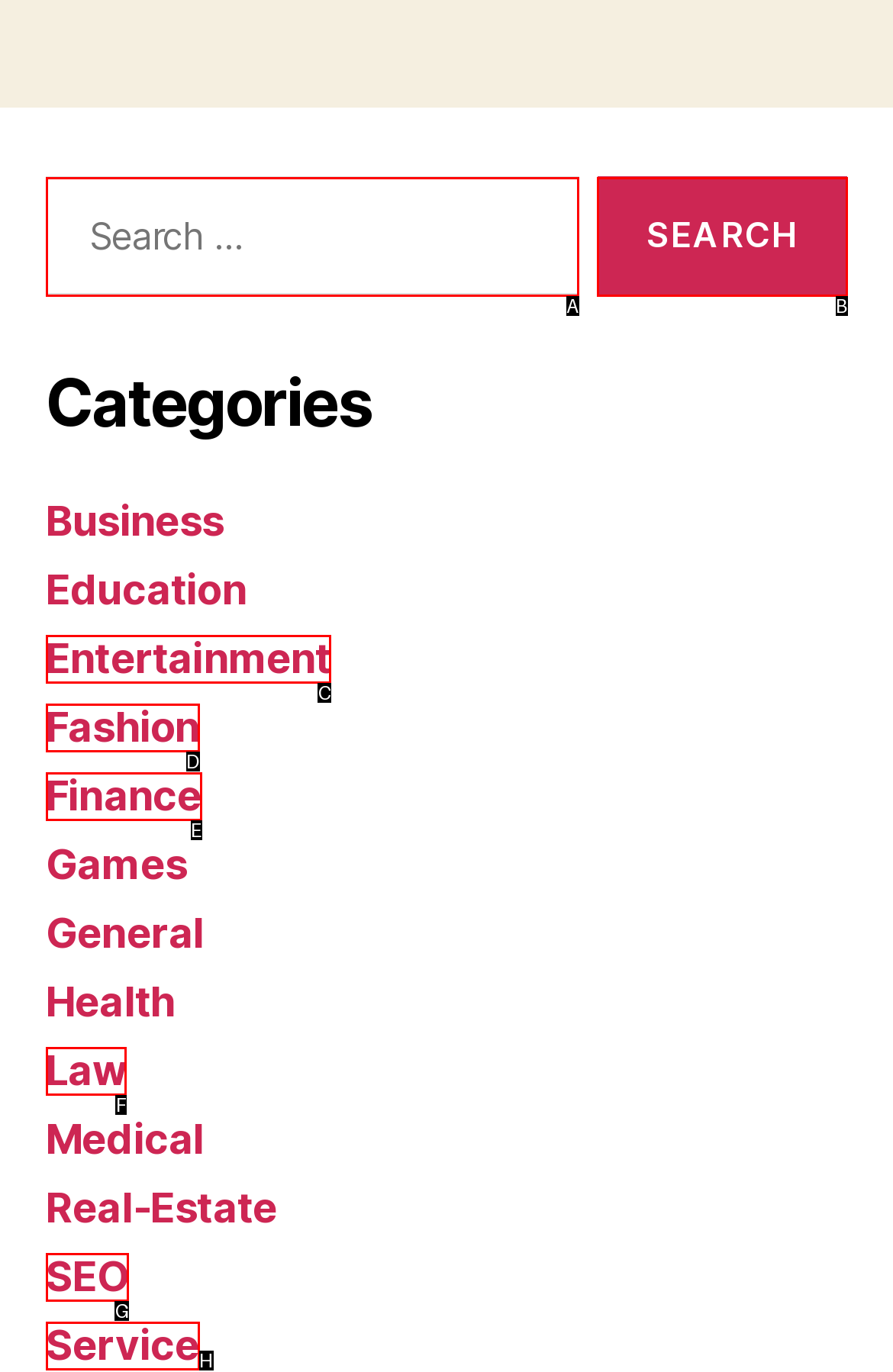Match the element description to one of the options: parent_node: Search for: value="Search"
Respond with the corresponding option's letter.

B